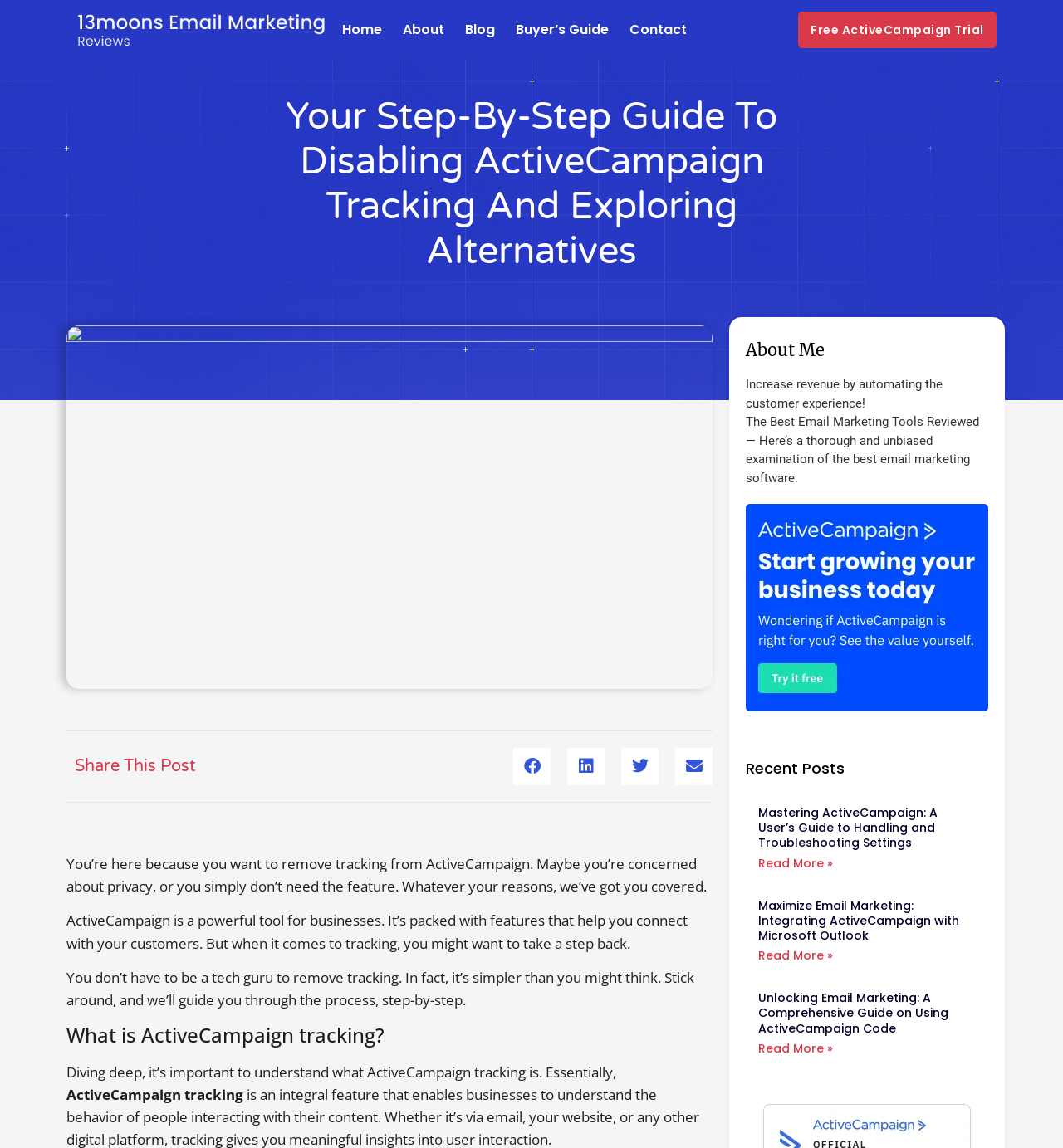Respond with a single word or phrase for the following question: 
How many social media sharing buttons are there on the webpage?

4